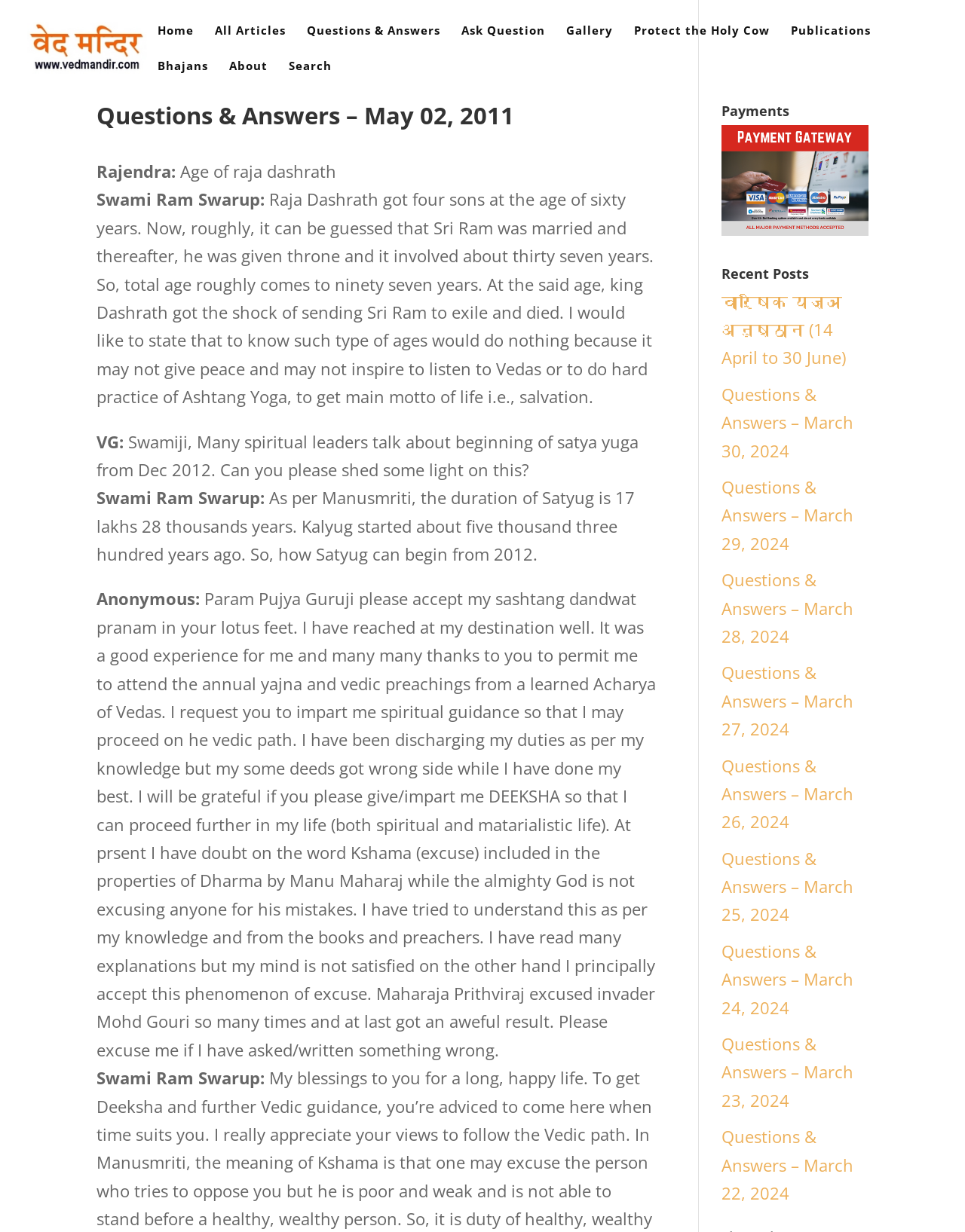Ascertain the bounding box coordinates for the UI element detailed here: "Questions & Answers". The coordinates should be provided as [left, top, right, bottom] with each value being a float between 0 and 1.

[0.318, 0.02, 0.456, 0.049]